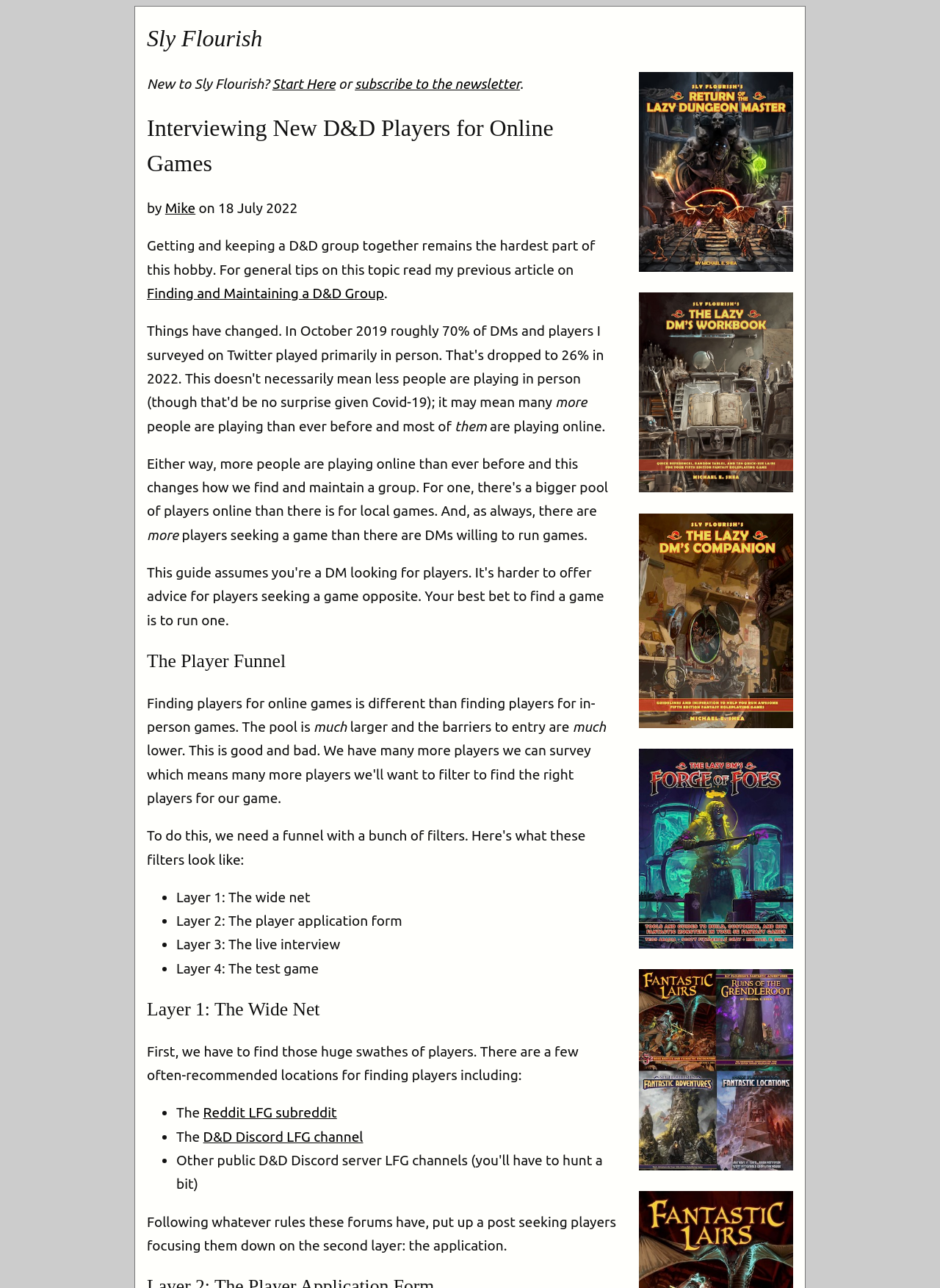Use a single word or phrase to respond to the question:
What is the topic of the article?

Interviewing new D&D players for online games